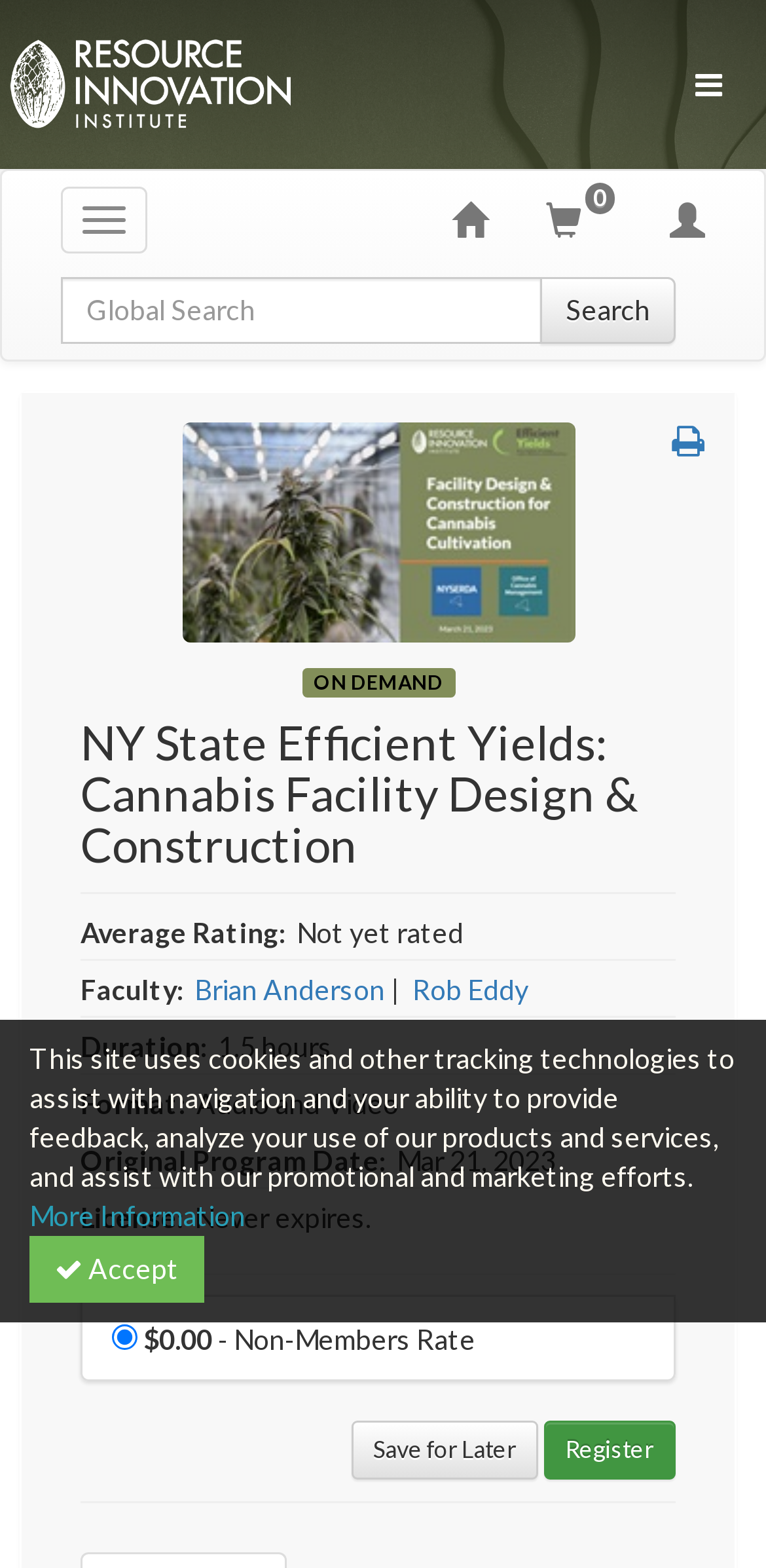Determine the bounding box coordinates for the region that must be clicked to execute the following instruction: "View all On Demand Products".

[0.394, 0.425, 0.594, 0.444]